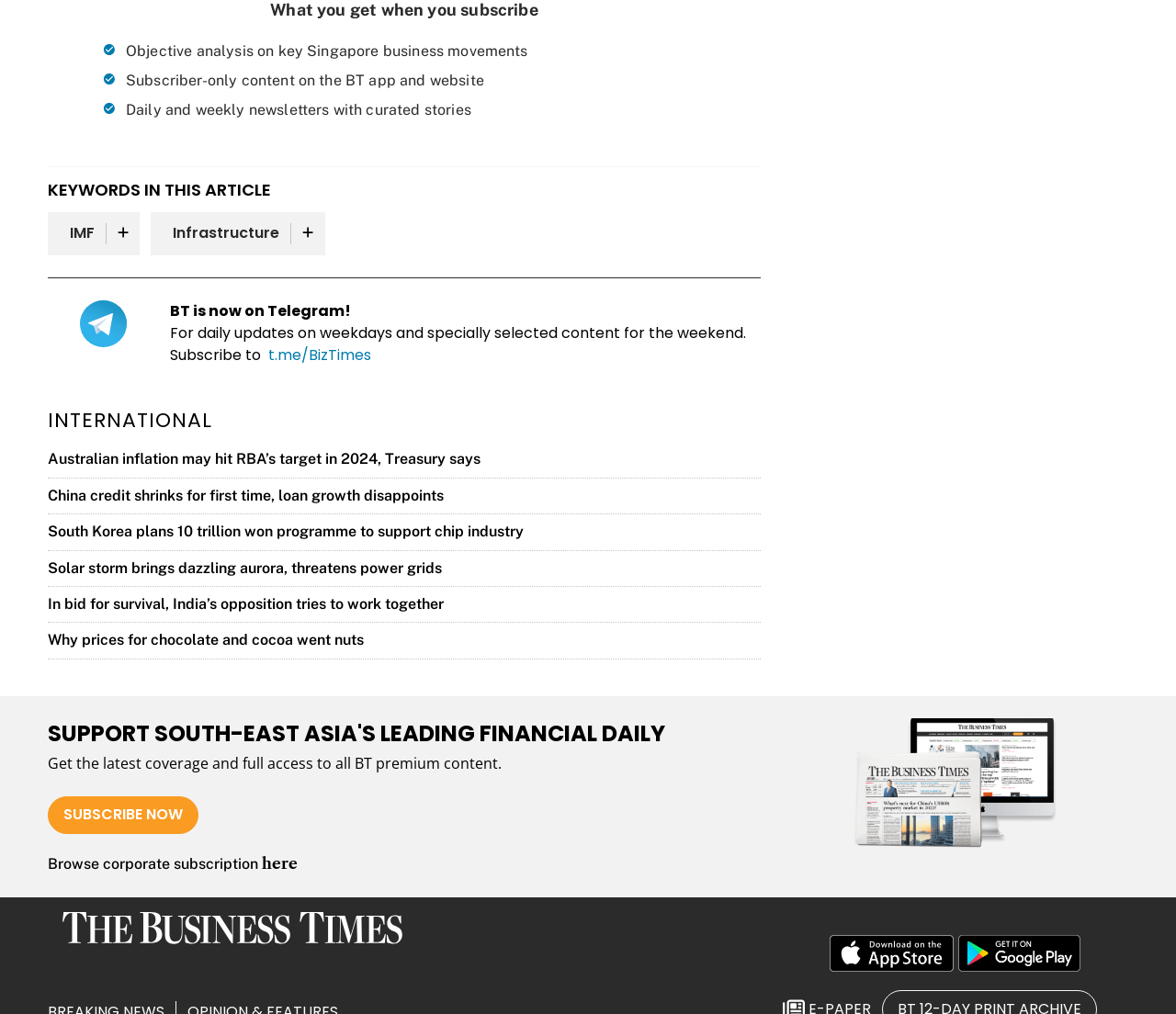Please identify the bounding box coordinates of the area I need to click to accomplish the following instruction: "Subscribe to the newsletter".

[0.145, 0.318, 0.635, 0.36]